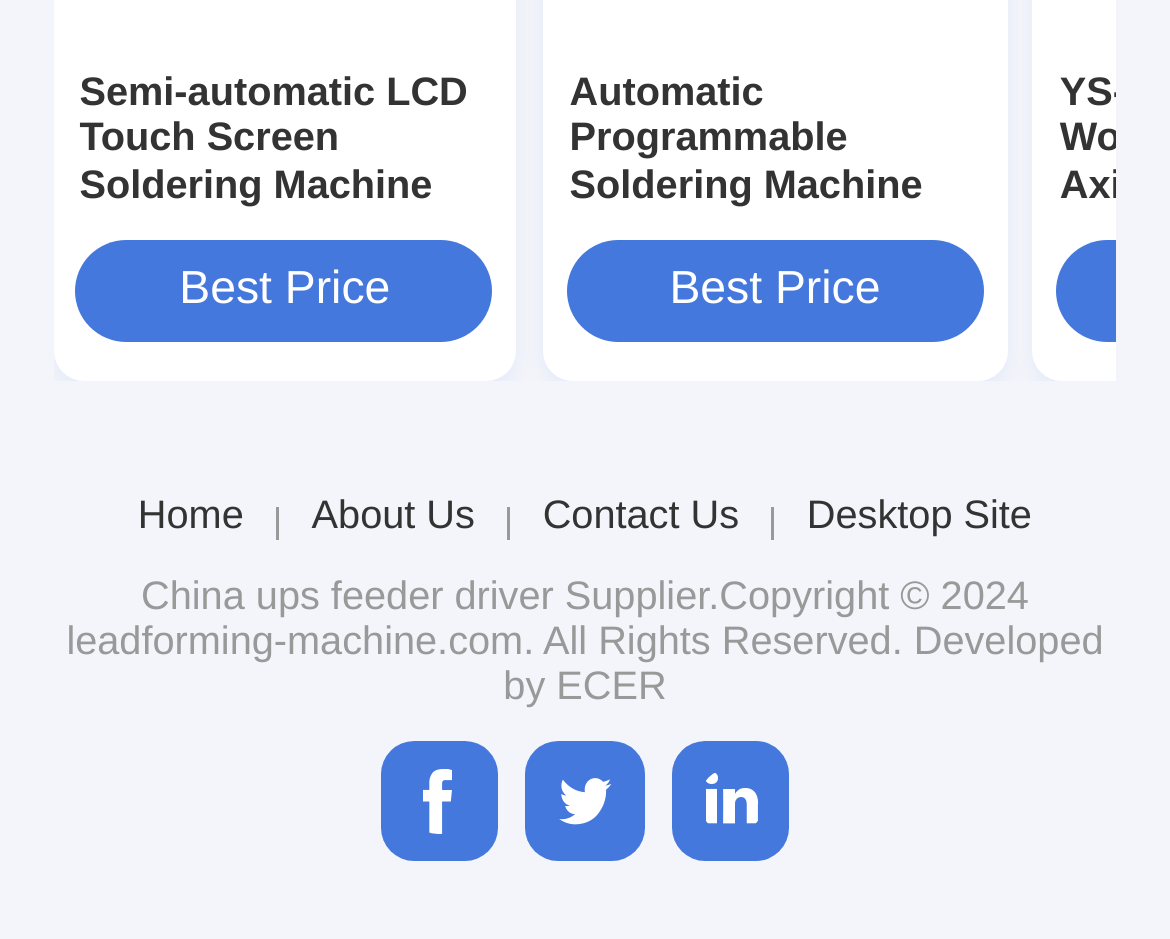Bounding box coordinates are given in the format (top-left x, top-left y, bottom-right x, bottom-right y). All values should be floating point numbers between 0 and 1. Provide the bounding box coordinate for the UI element described as: Home

[0.118, 0.525, 0.208, 0.574]